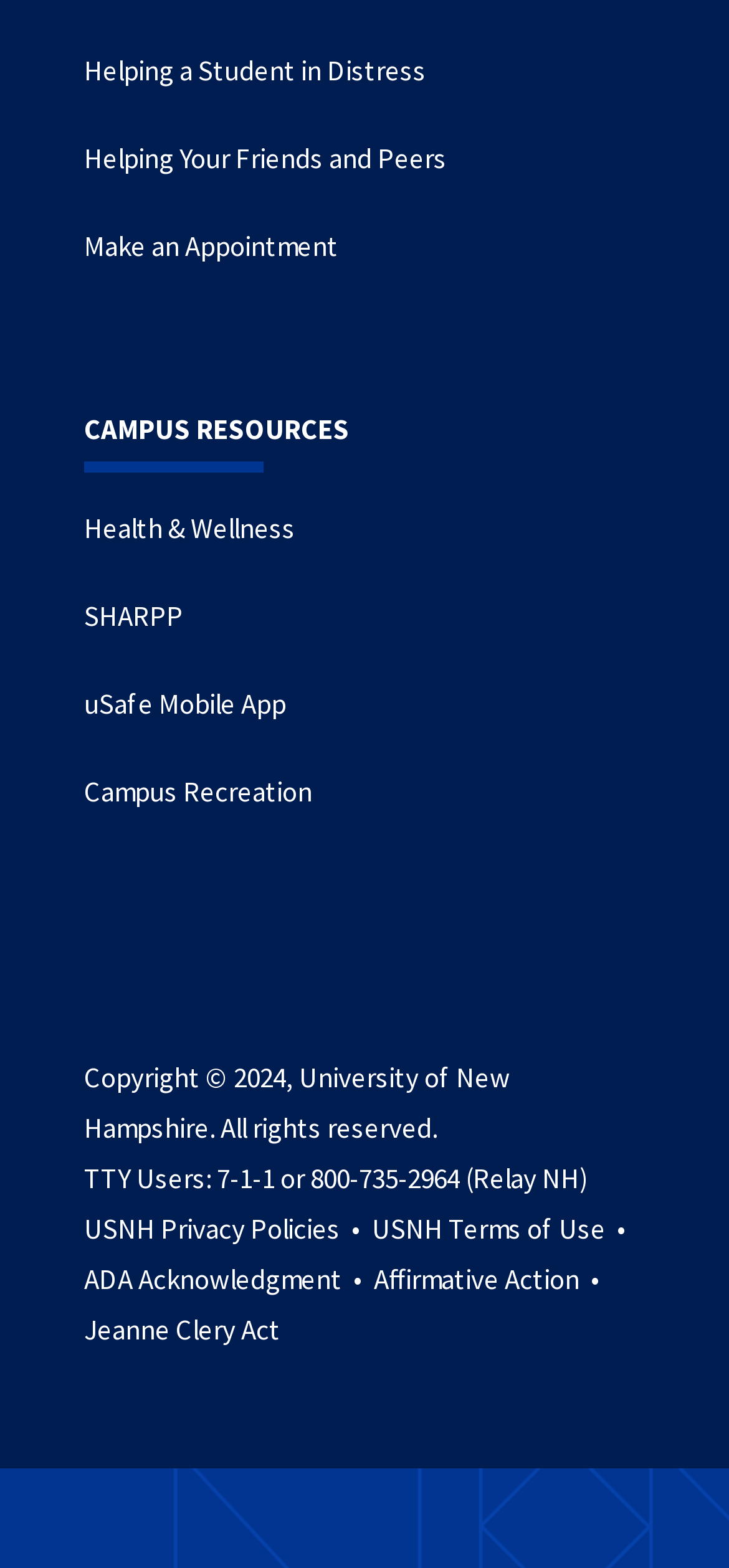Locate the bounding box coordinates of the segment that needs to be clicked to meet this instruction: "Learn about SHARPP".

[0.115, 0.381, 0.251, 0.404]